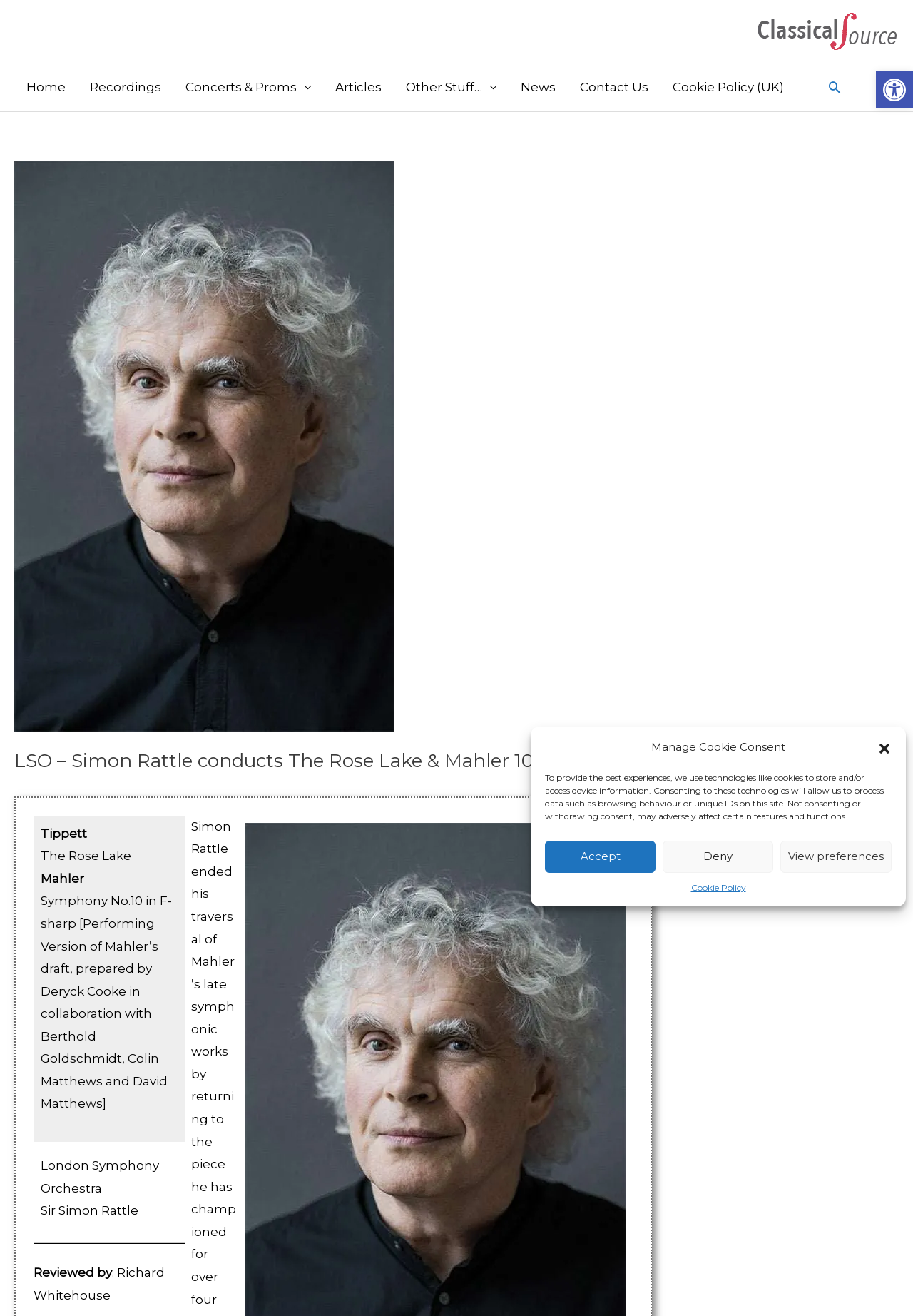Create a detailed summary of all the visual and textual information on the webpage.

The webpage is about a classical music concert review, specifically Simon Rattle conducting the London Symphony Orchestra in a performance of Mahler's Symphony No. 10. 

At the top right corner, there is a toolbar with an accessibility tools link and an image. Below it, a dialog box for managing cookie consent is displayed, with buttons to accept, deny, or view preferences. 

The main content area has a navigation menu on the left side, with links to various sections of the website, including Home, Recordings, Concerts & Proms, Articles, and News. 

On the right side, there is a header section with a figure and a heading that reads "LSO – Simon Rattle conducts The Rose Lake & Mahler 10". Below the header, there are several lines of text, including the names "Tippett" and "Mahler", followed by the title of the symphony and the performers. 

Further down, there is a separator line, and then a review section with the text "Reviewed by: Richard Whitehouse". 

On the right side of the page, there are two advertisement iframes, one above the other.